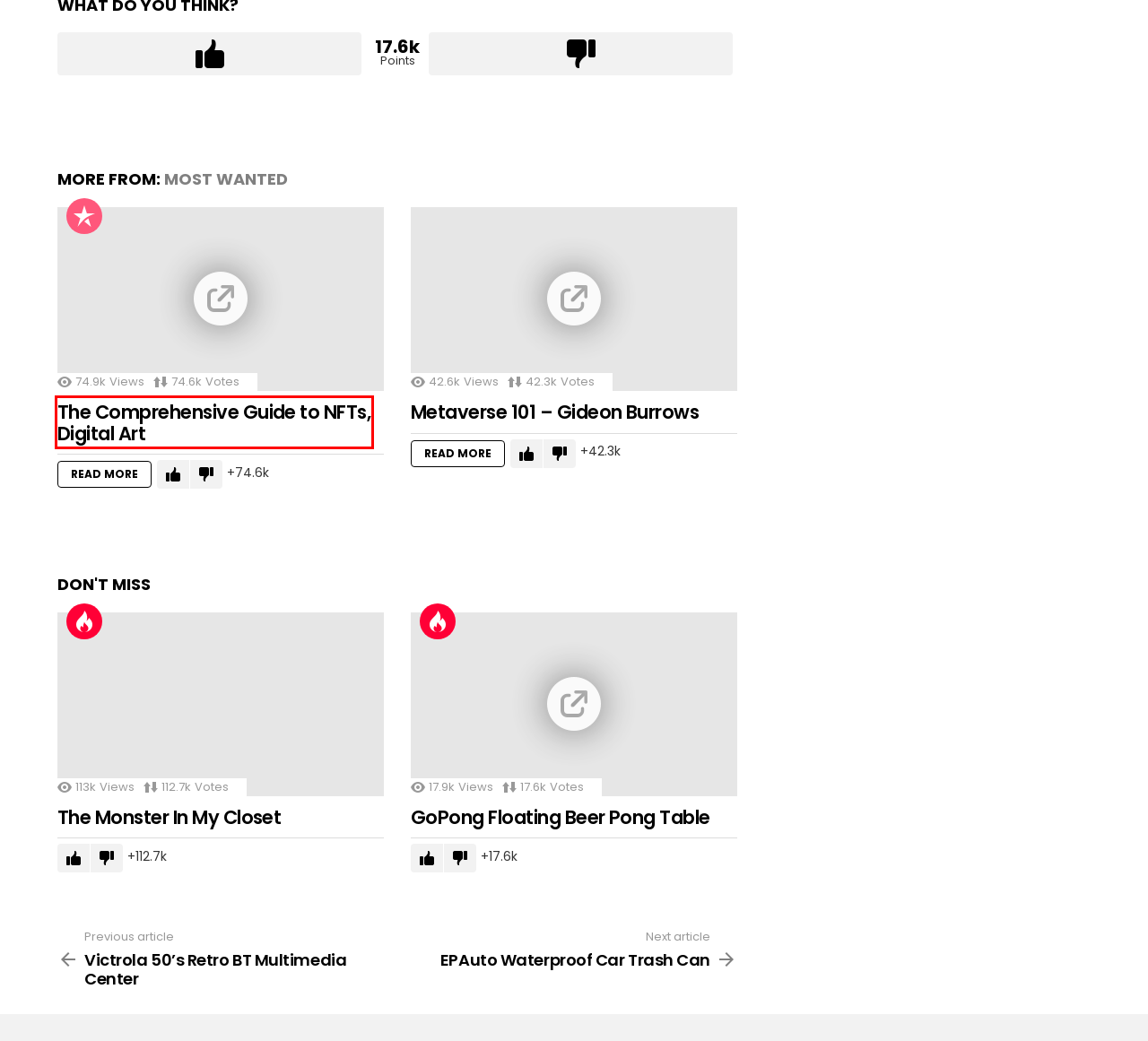Observe the provided screenshot of a webpage with a red bounding box around a specific UI element. Choose the webpage description that best fits the new webpage after you click on the highlighted element. These are your options:
A. Contacting Us
B. Victrola 50’s Retro BT Multimedia Center
C. Most Played Albums - Indie City Records Store
D. Cryptocurrency Investing For Dummies
E. EPAuto Waterproof Car Trash Can
F. The Comprehensive Guide to NFTs, Digital Art
G. Amazon.com
H. Metaverse 101 – Gideon Burrows

F